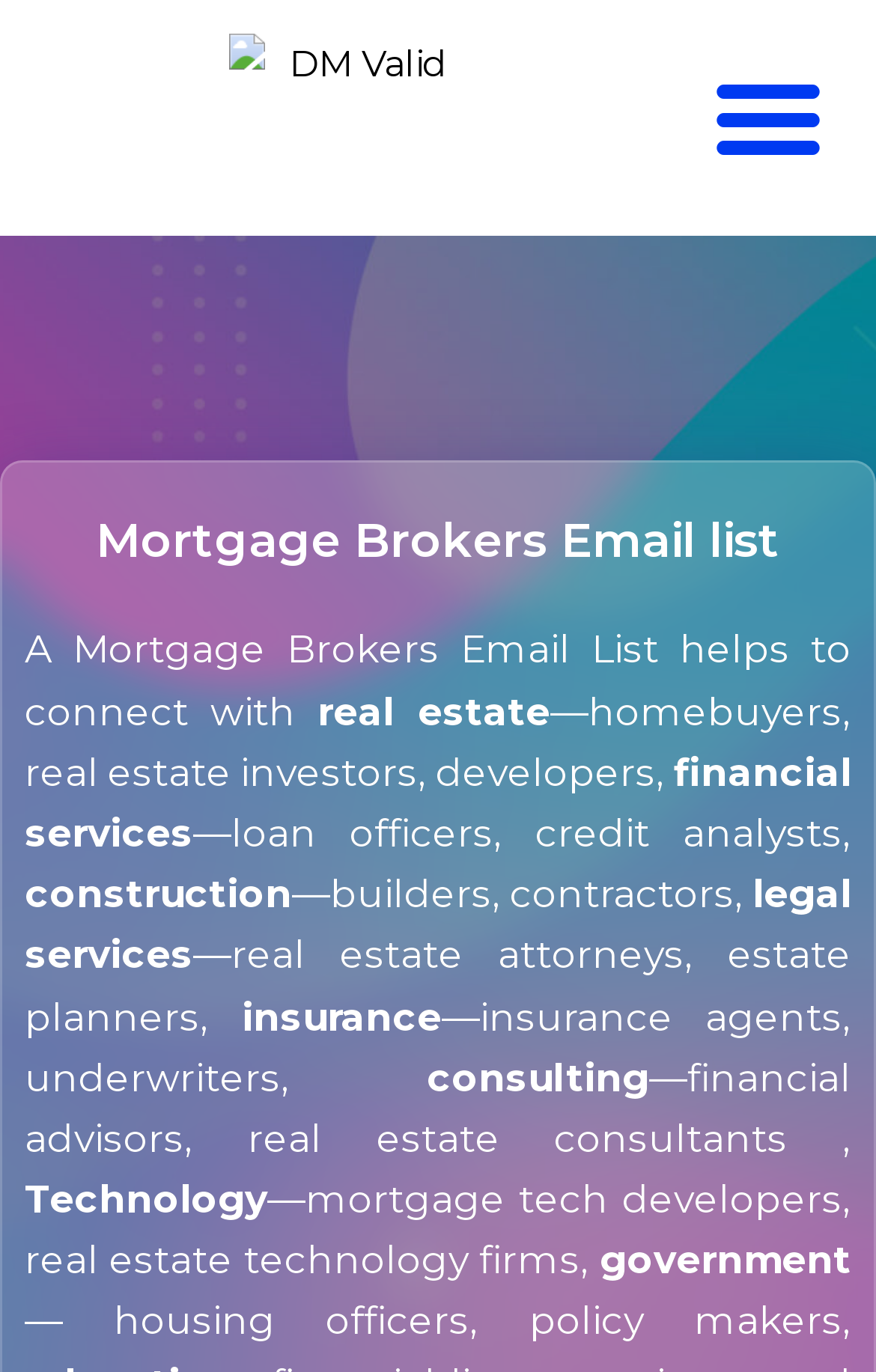Determine the bounding box for the described HTML element: "alt="DM Valid B2B Logo"". Ensure the coordinates are four float numbers between 0 and 1 in the format [left, top, right, bottom].

[0.185, 0.025, 0.615, 0.074]